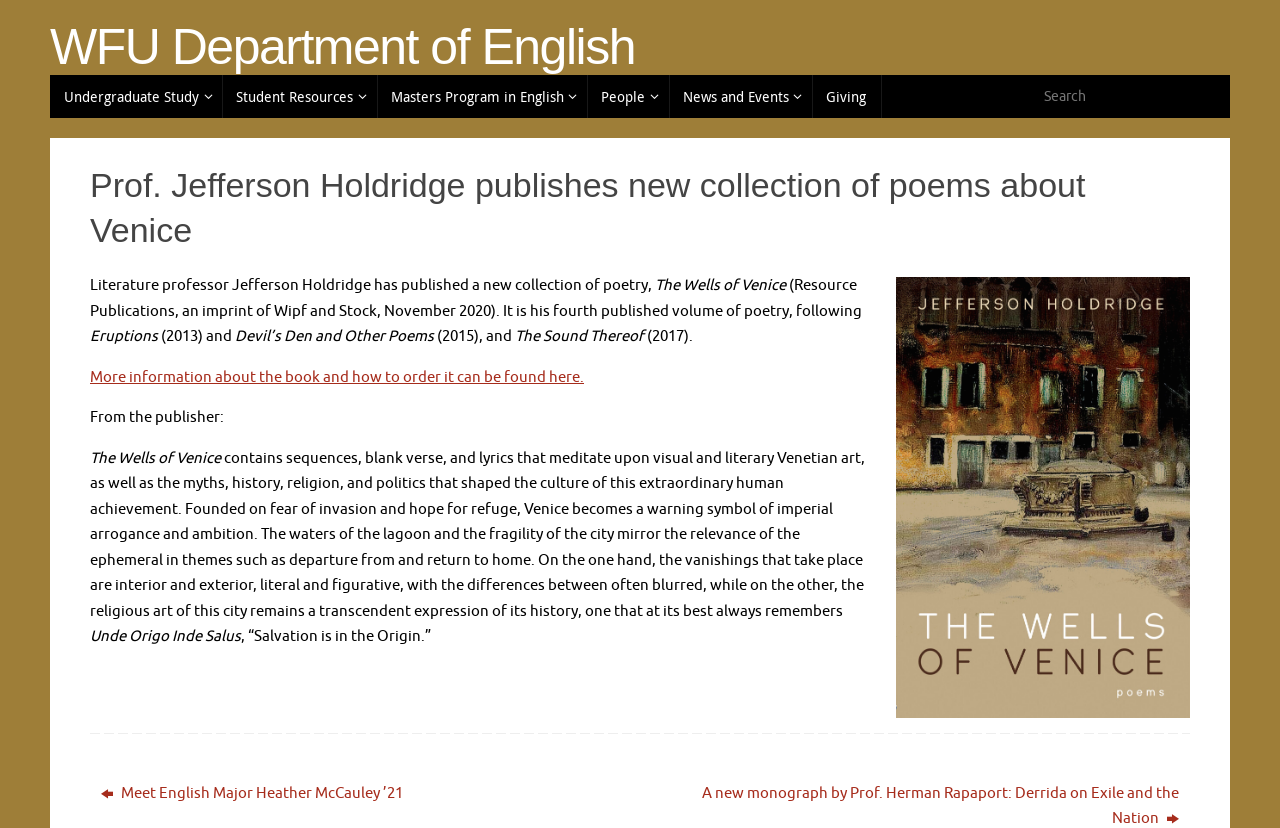Please indicate the bounding box coordinates of the element's region to be clicked to achieve the instruction: "Learn about the Masters Program in English". Provide the coordinates as four float numbers between 0 and 1, i.e., [left, top, right, bottom].

[0.294, 0.091, 0.459, 0.143]